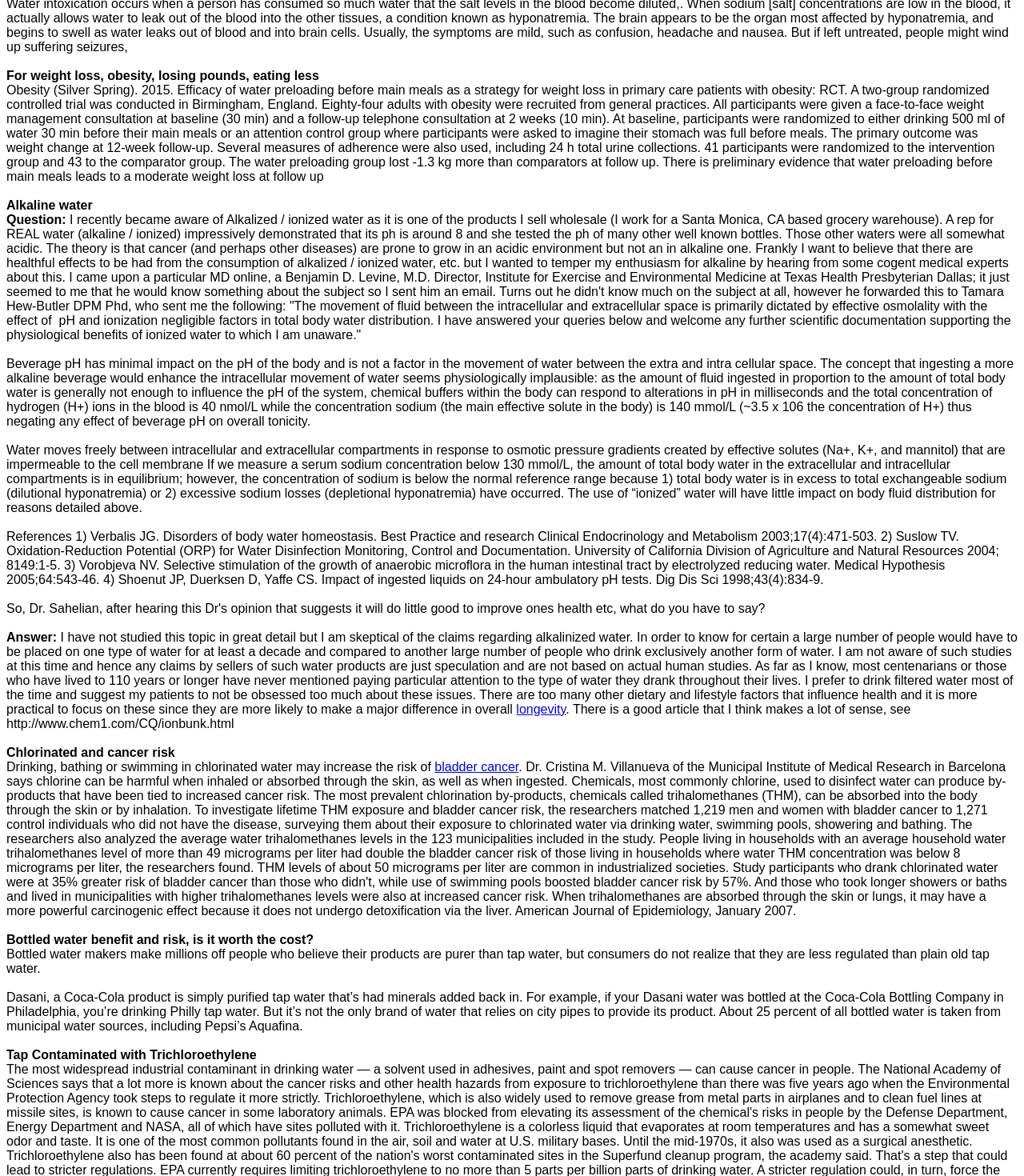Ascertain the bounding box coordinates for the UI element detailed here: "bladder cancer". The coordinates should be provided as [left, top, right, bottom] with each value being a float between 0 and 1.

[0.424, 0.646, 0.506, 0.658]